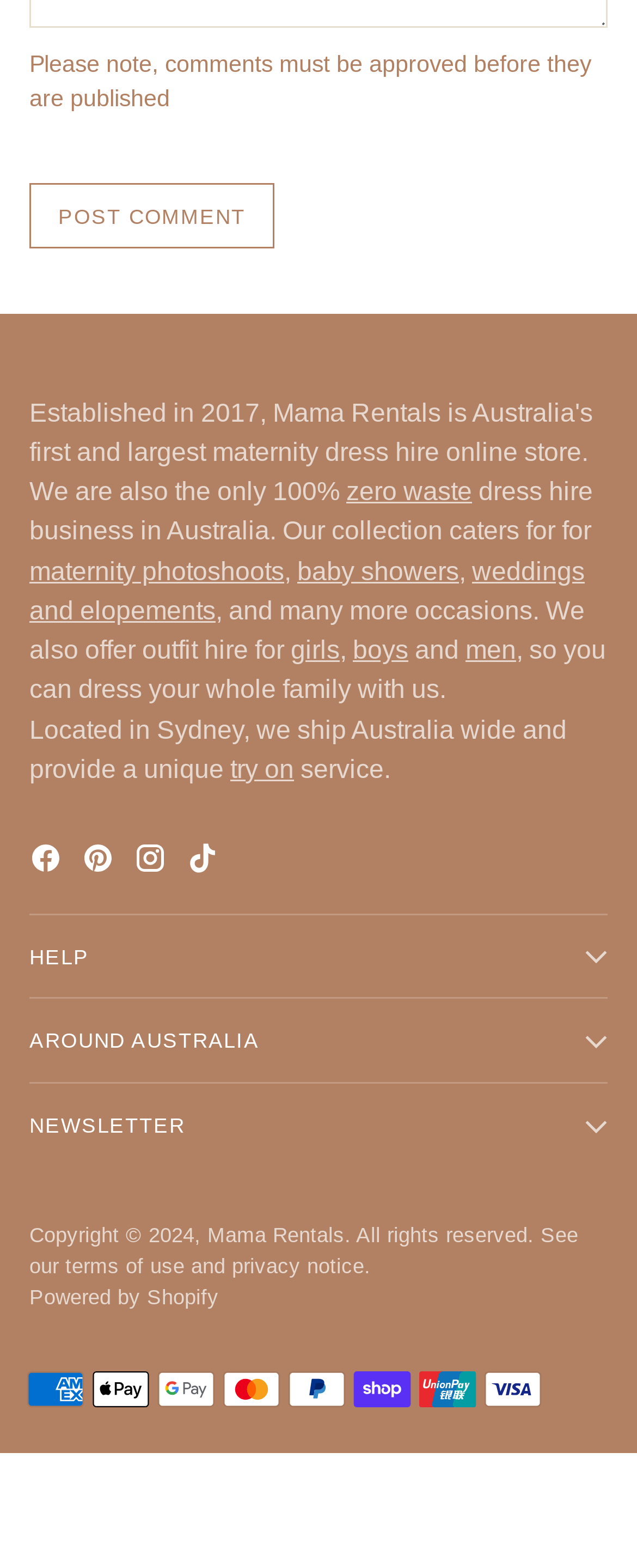Please identify the bounding box coordinates of the clickable area that will allow you to execute the instruction: "get help".

[0.046, 0.583, 0.954, 0.636]